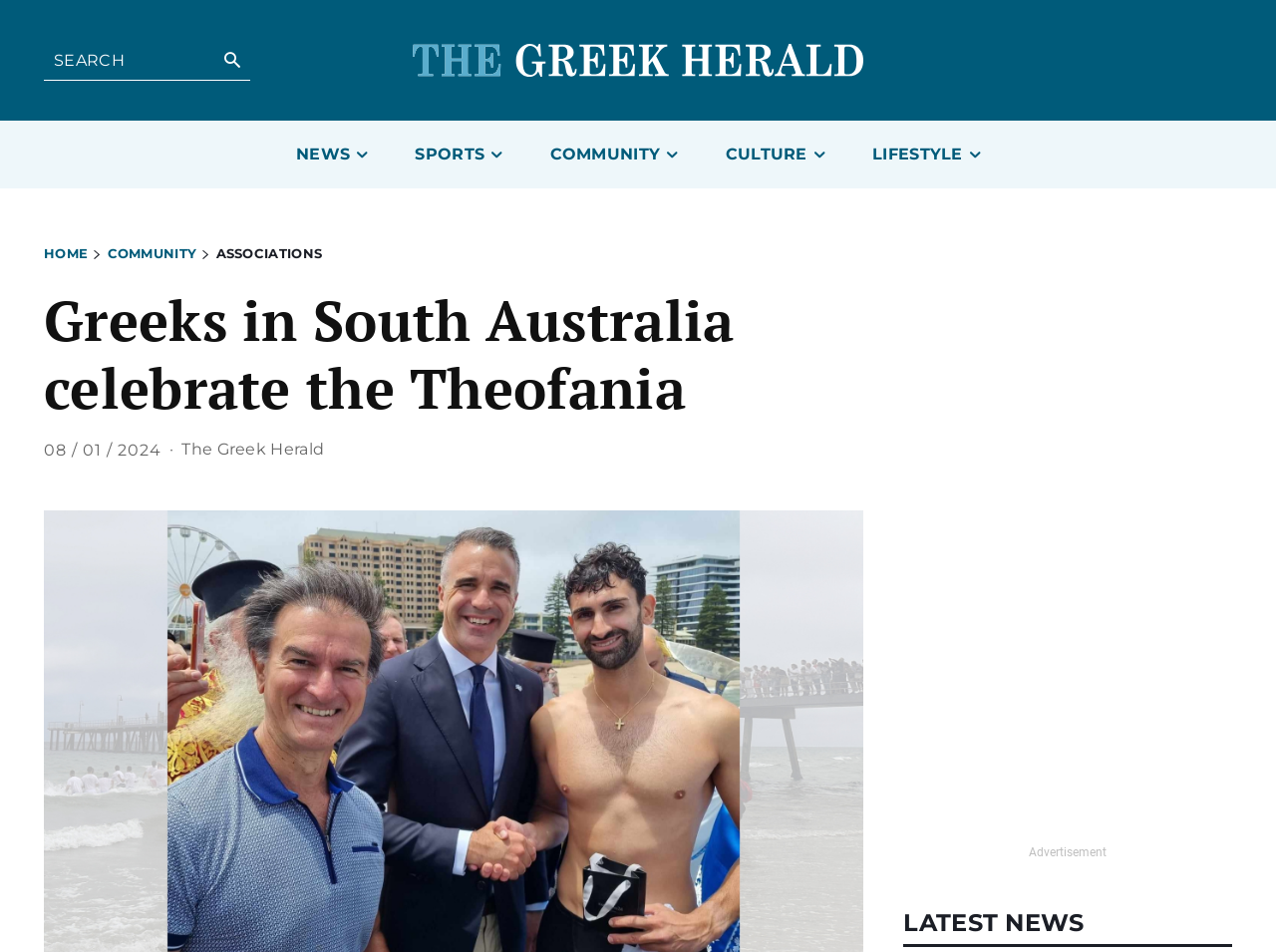Find the bounding box coordinates of the element I should click to carry out the following instruction: "Visit The Greek Herald website".

[0.142, 0.46, 0.254, 0.485]